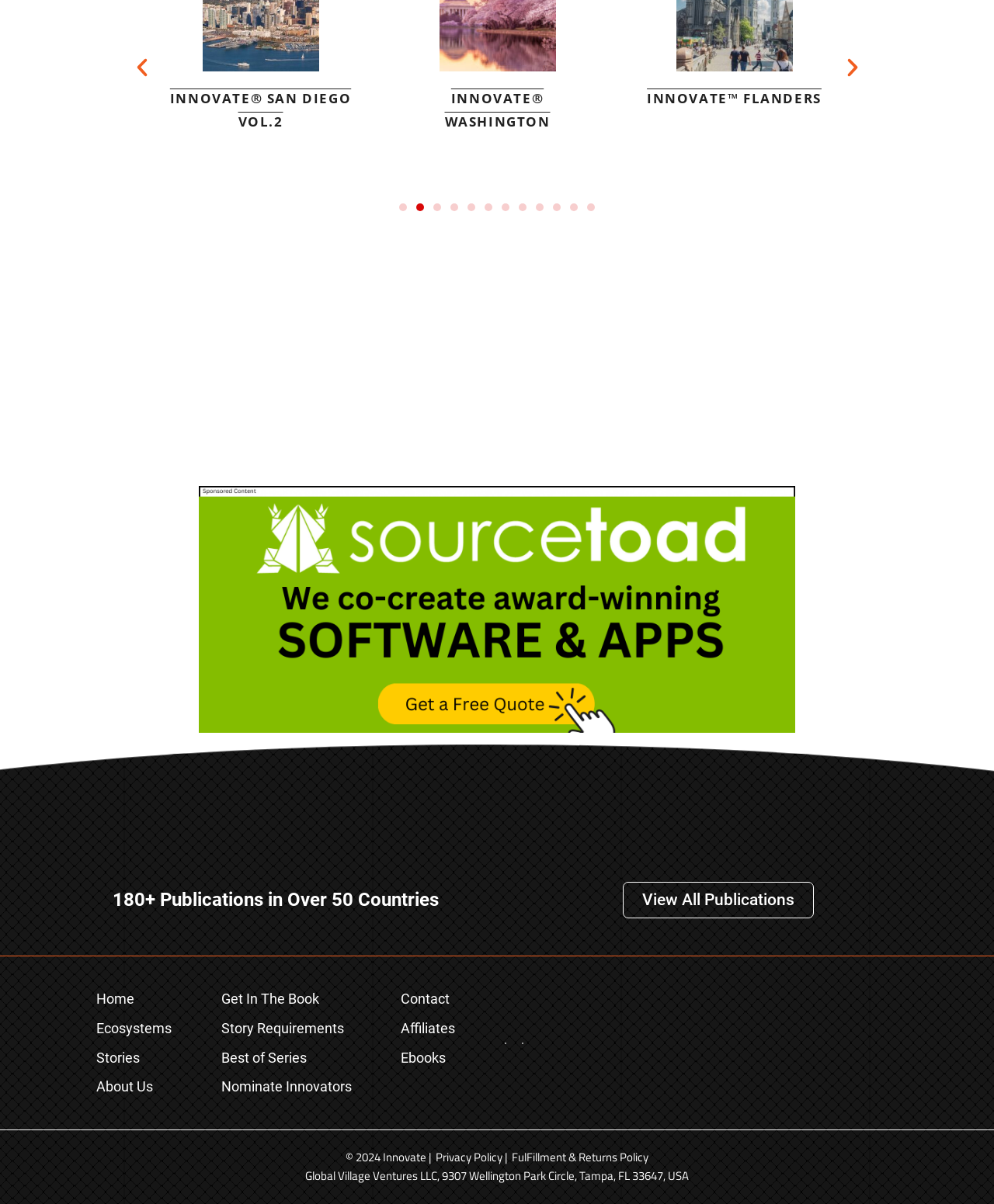What is the copyright year?
Respond with a short answer, either a single word or a phrase, based on the image.

2024